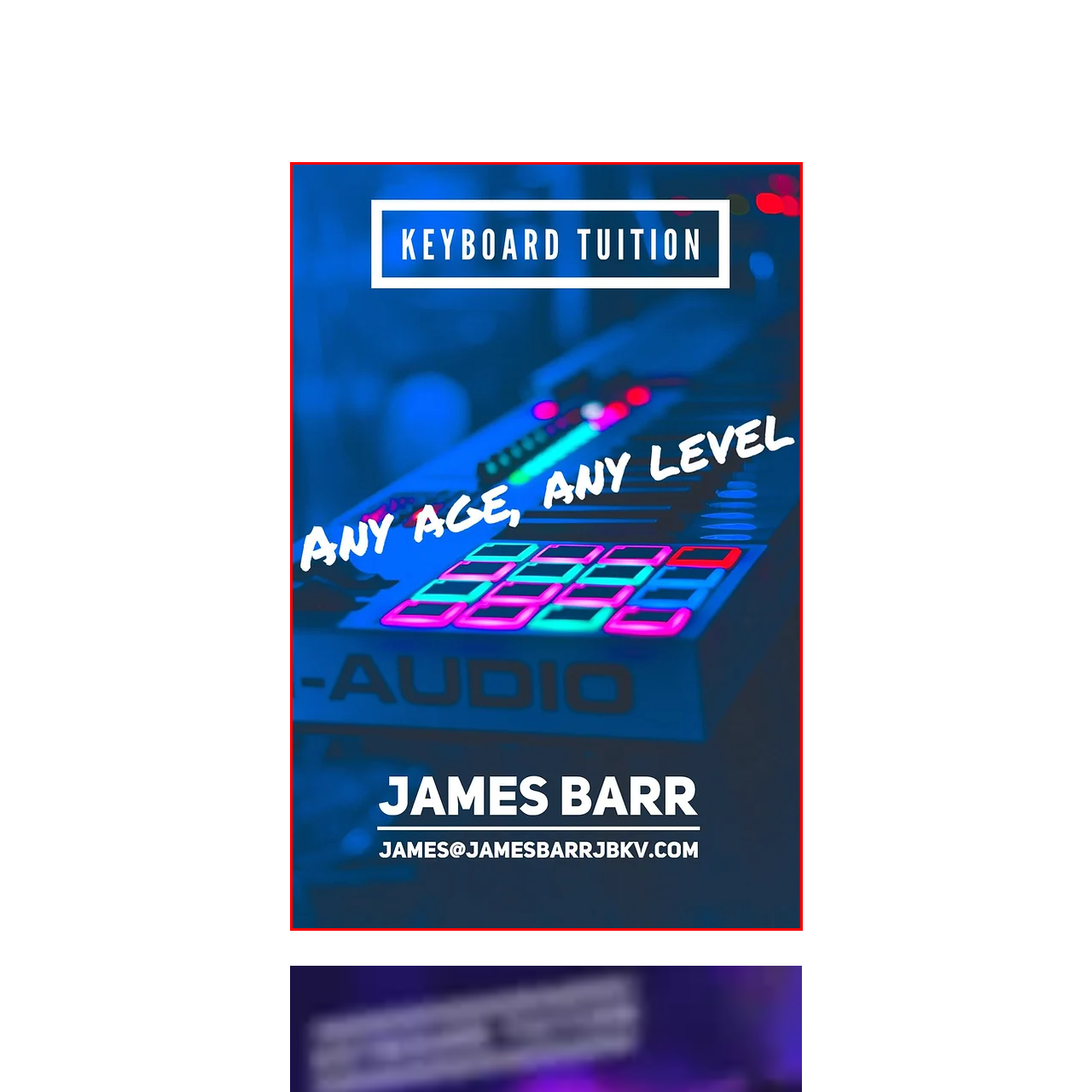Focus on the image within the purple boundary, What is the inclusive aspect of the classes? 
Answer briefly using one word or phrase.

Any age, any level